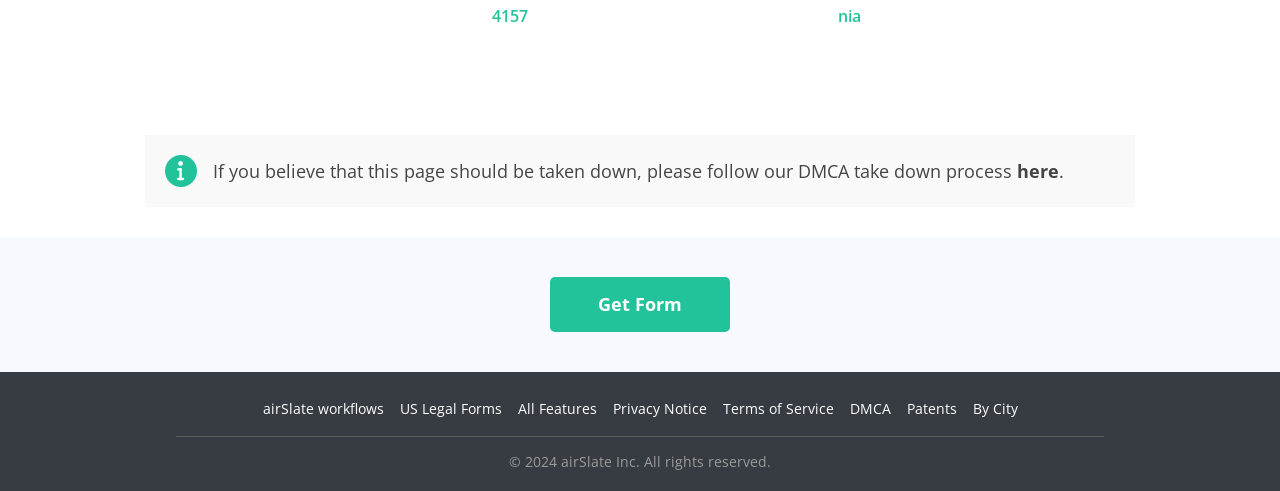Using the given element description, provide the bounding box coordinates (top-left x, top-left y, bottom-right x, bottom-right y) for the corresponding UI element in the screenshot: Privacy Notice

[0.479, 0.813, 0.552, 0.851]